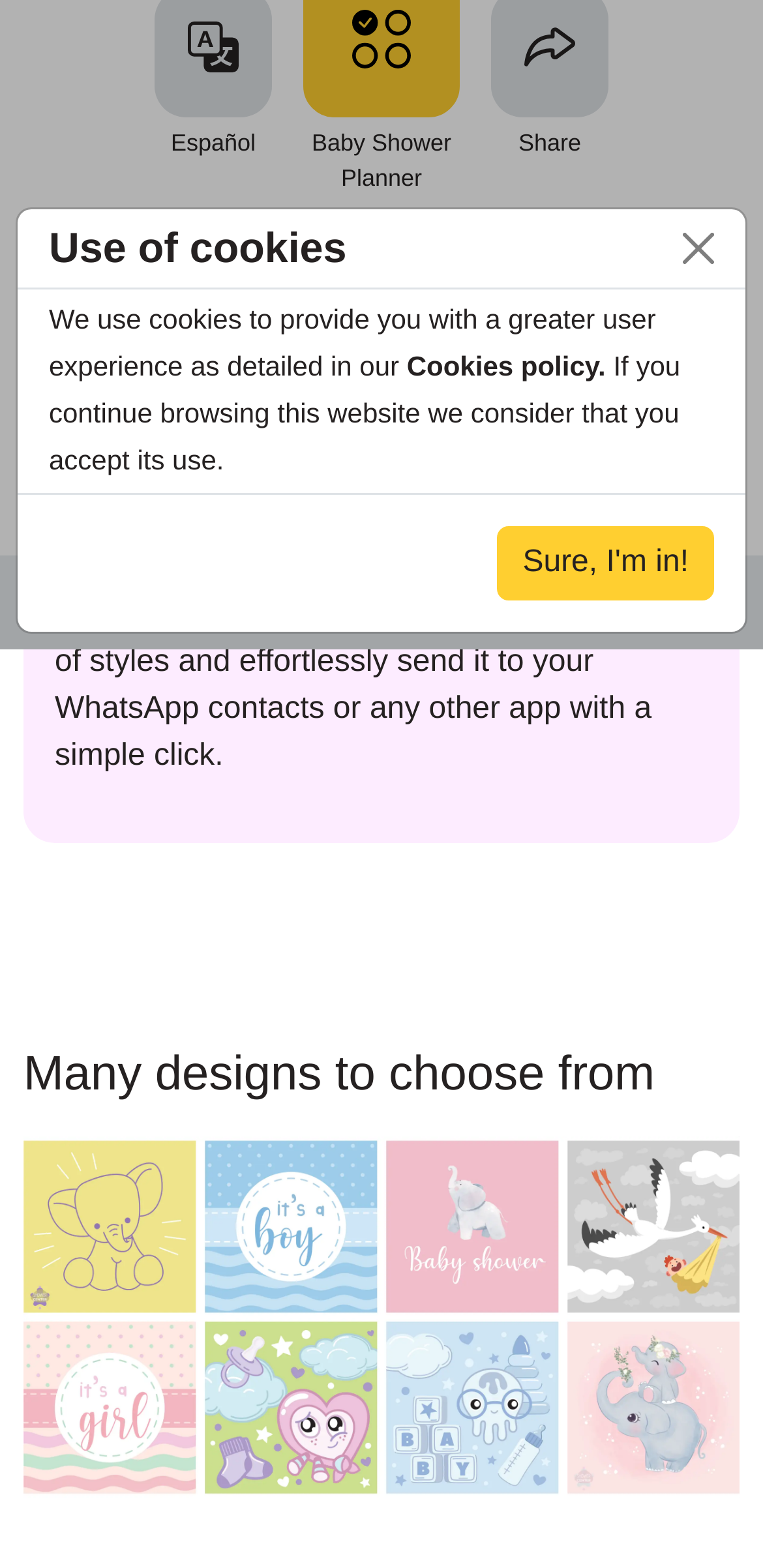Identify the bounding box coordinates for the UI element described as follows: "parent_node: Use of cookies aria-label="Close"". Ensure the coordinates are four float numbers between 0 and 1, formatted as [left, top, right, bottom].

[0.874, 0.138, 0.956, 0.178]